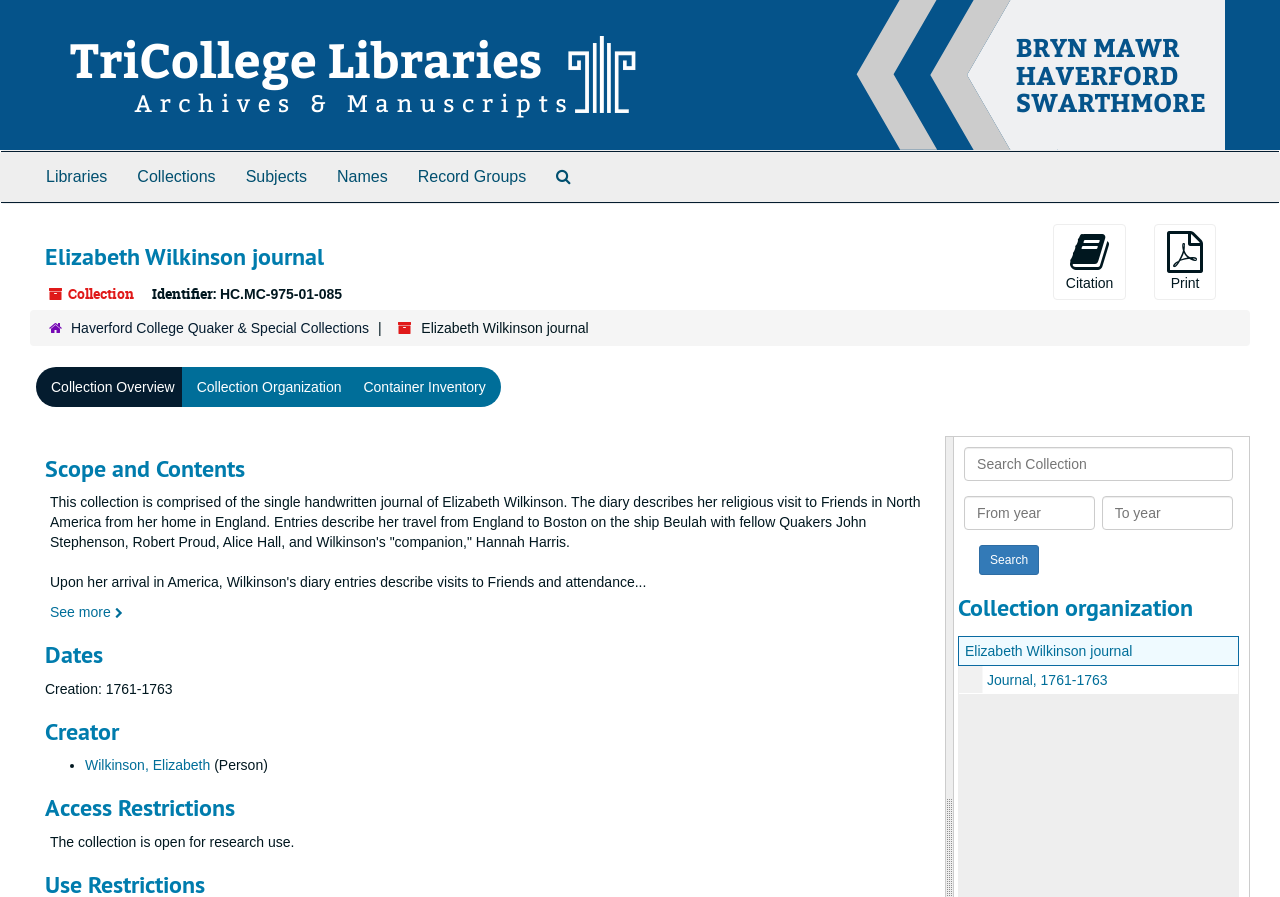Please locate the bounding box coordinates of the region I need to click to follow this instruction: "Search the collection".

[0.765, 0.608, 0.812, 0.641]